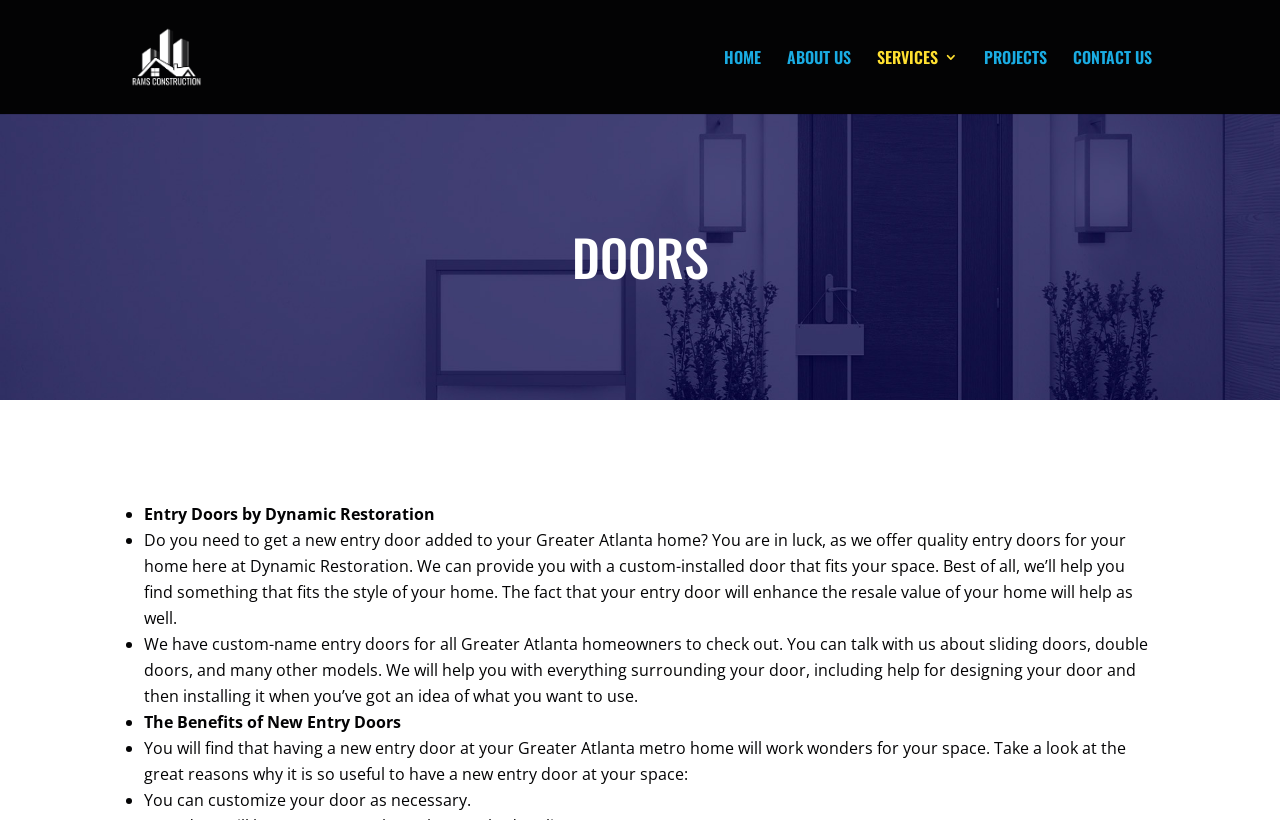Please answer the following query using a single word or phrase: 
What is the benefit of having a new entry door?

Customization